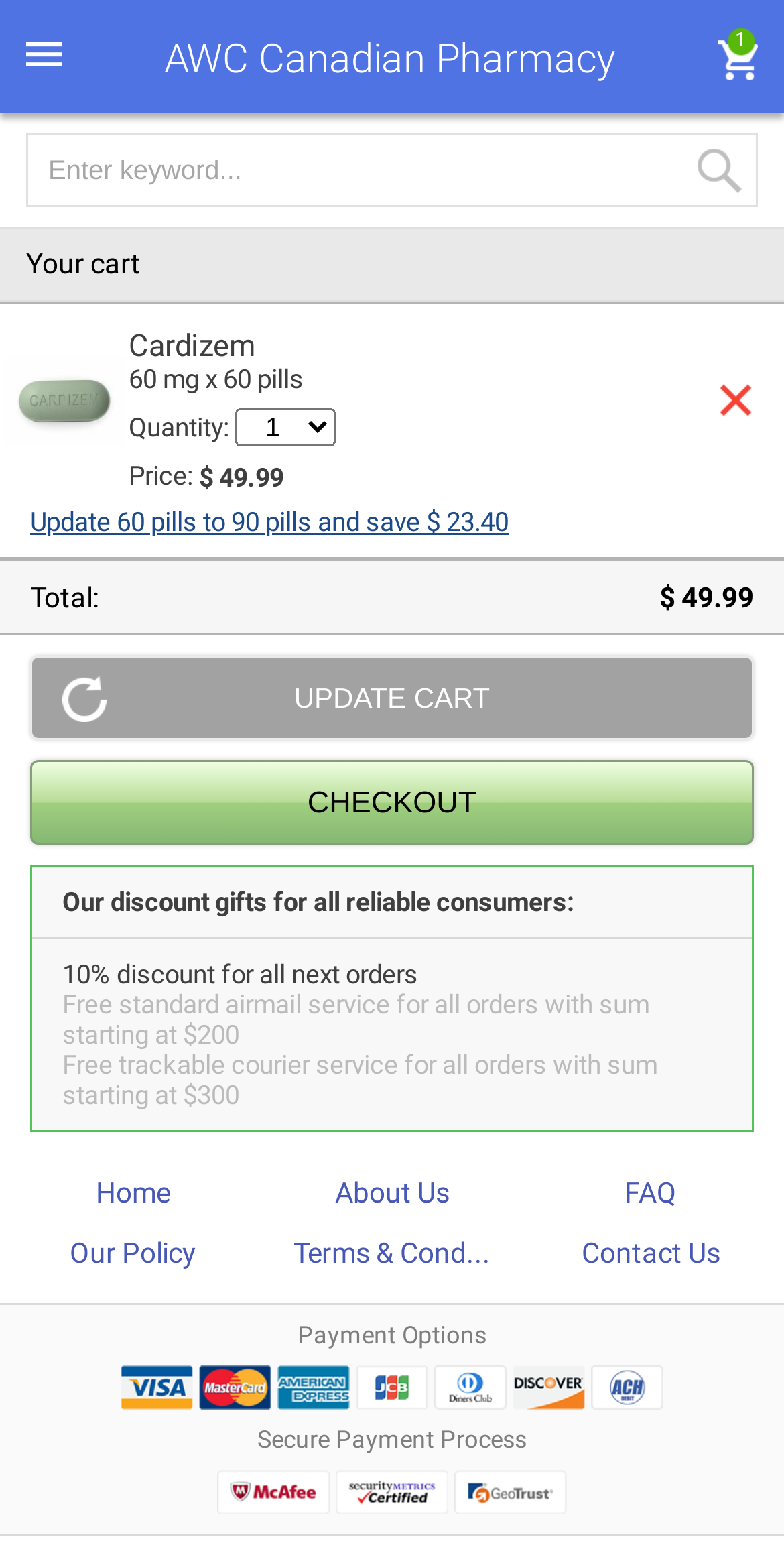Locate the bounding box coordinates of the element to click to perform the following action: 'Search for a product'. The coordinates should be given as four float values between 0 and 1, in the form of [left, top, right, bottom].

[0.036, 0.087, 0.871, 0.133]